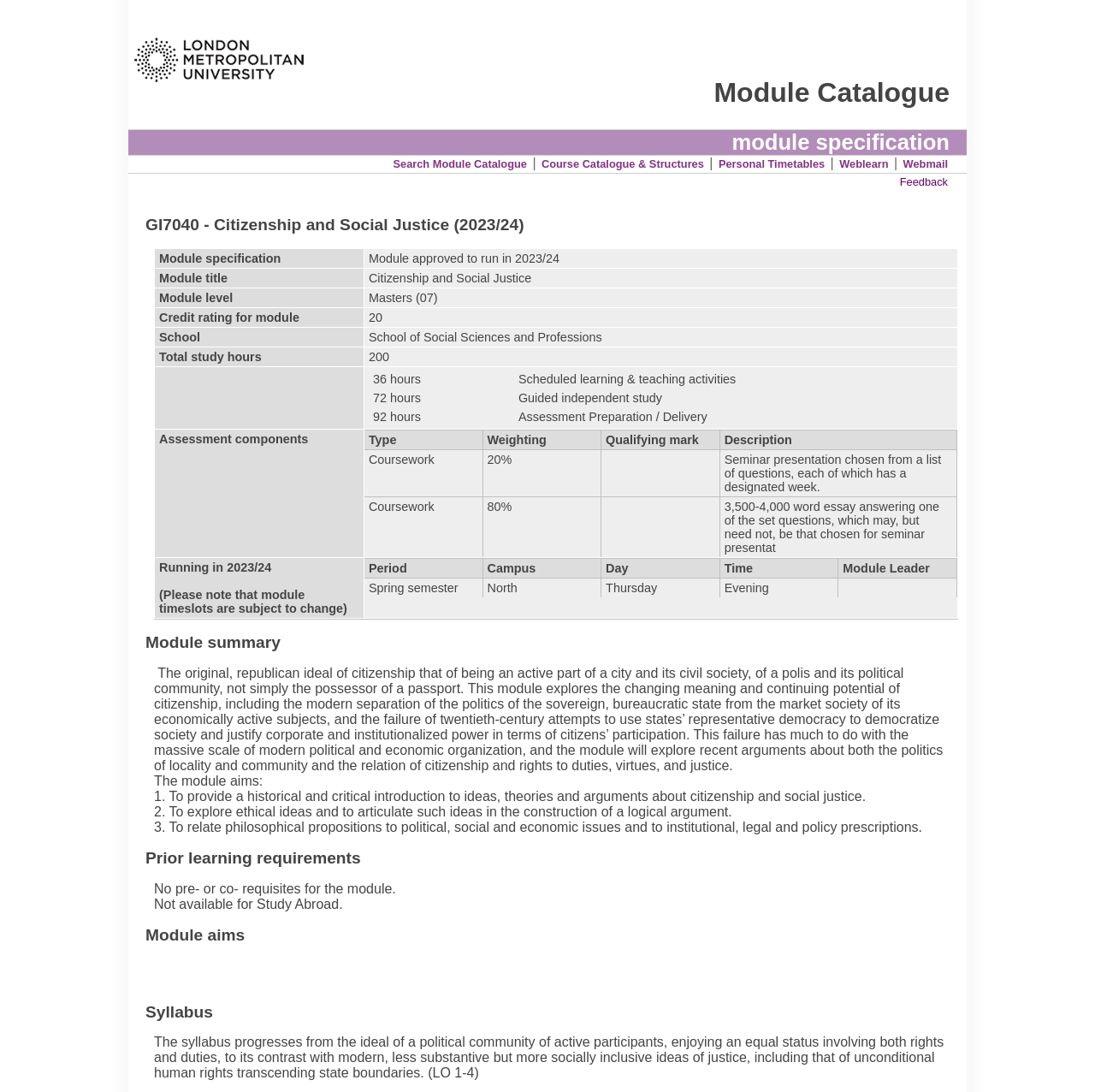What is the day of the week for the module GI7040? Refer to the image and provide a one-word or short phrase answer.

Thursday